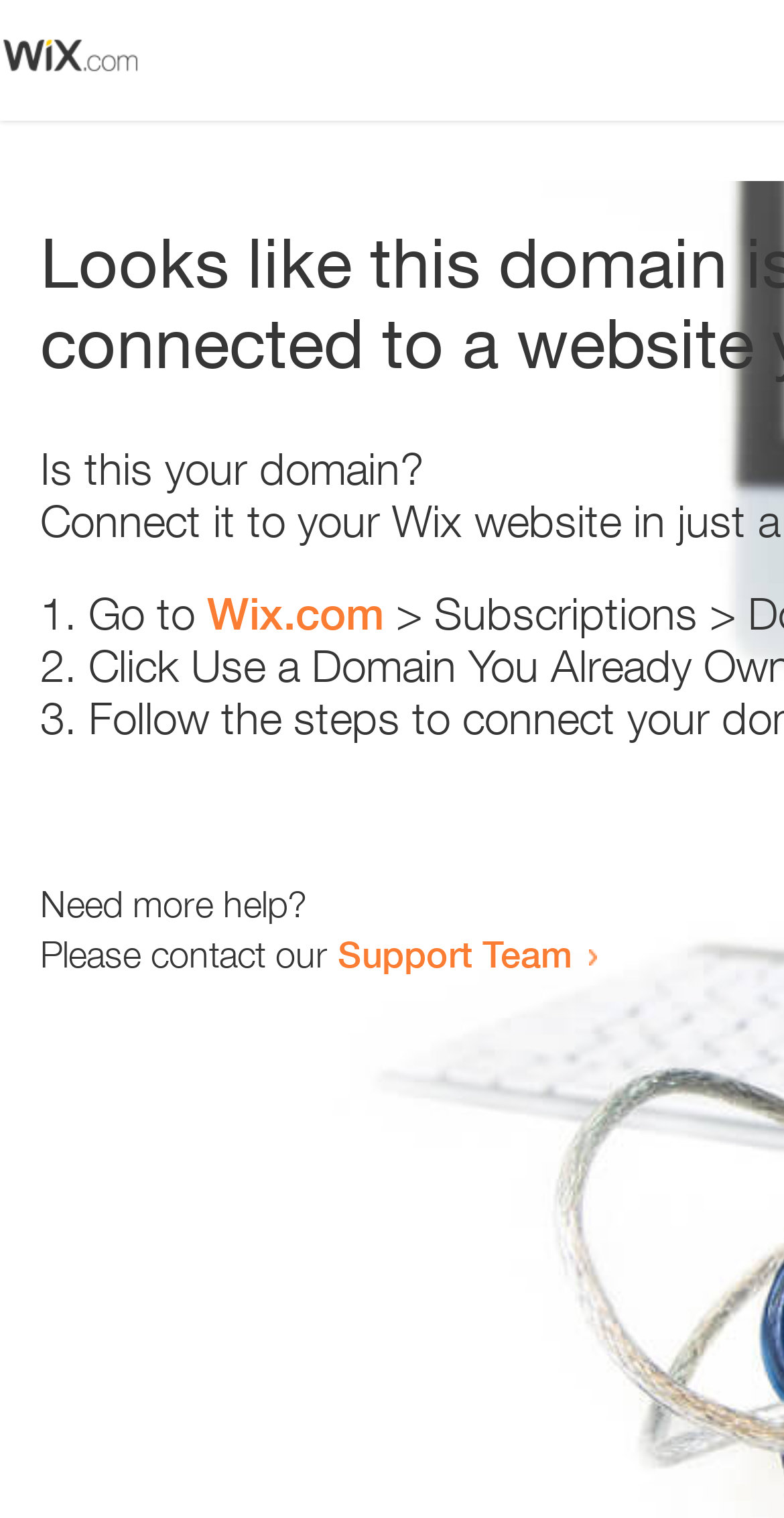What is the text above the list?
From the image, respond with a single word or phrase.

Is this your domain?